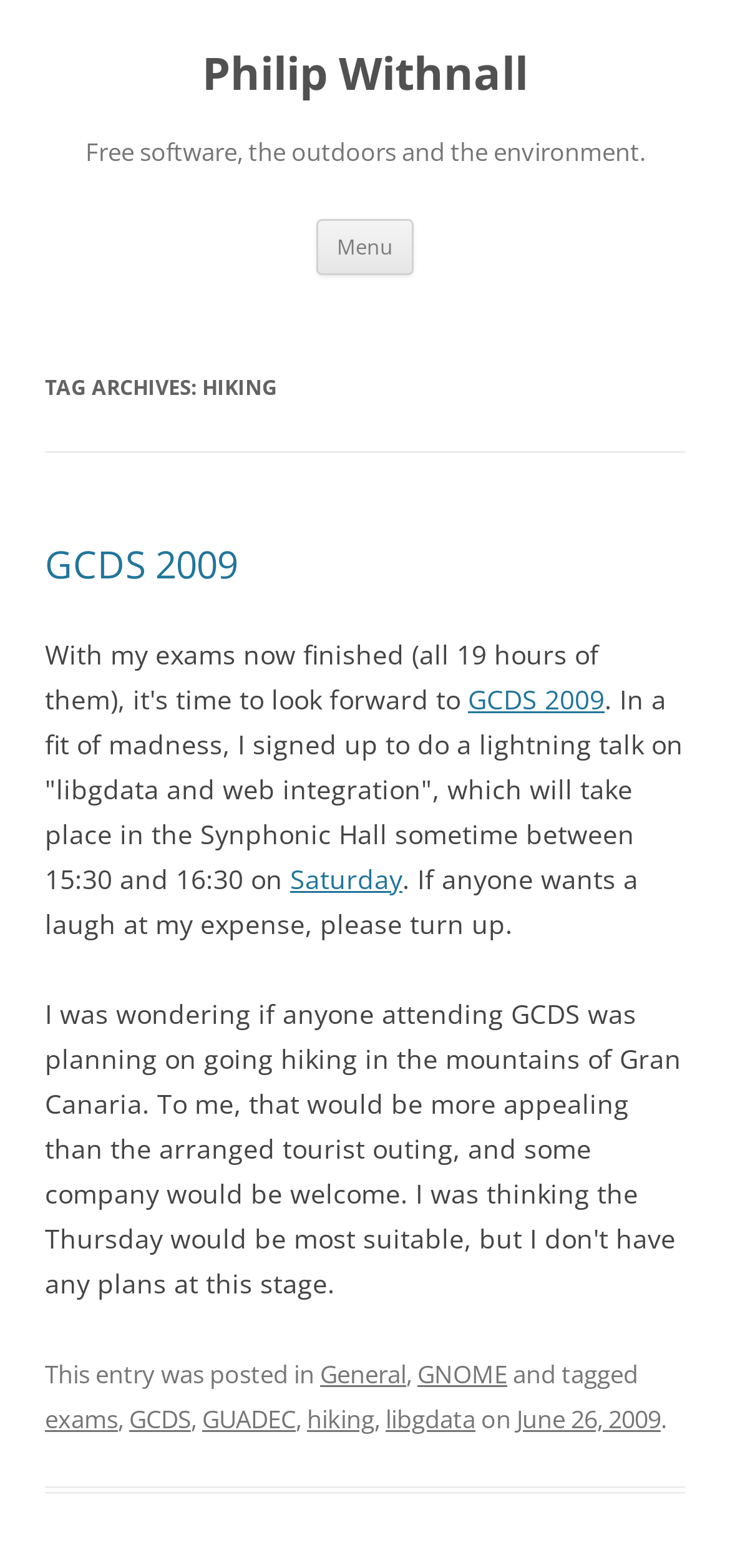Pinpoint the bounding box coordinates for the area that should be clicked to perform the following instruction: "go to Philip Withnall's homepage".

[0.277, 0.029, 0.723, 0.065]